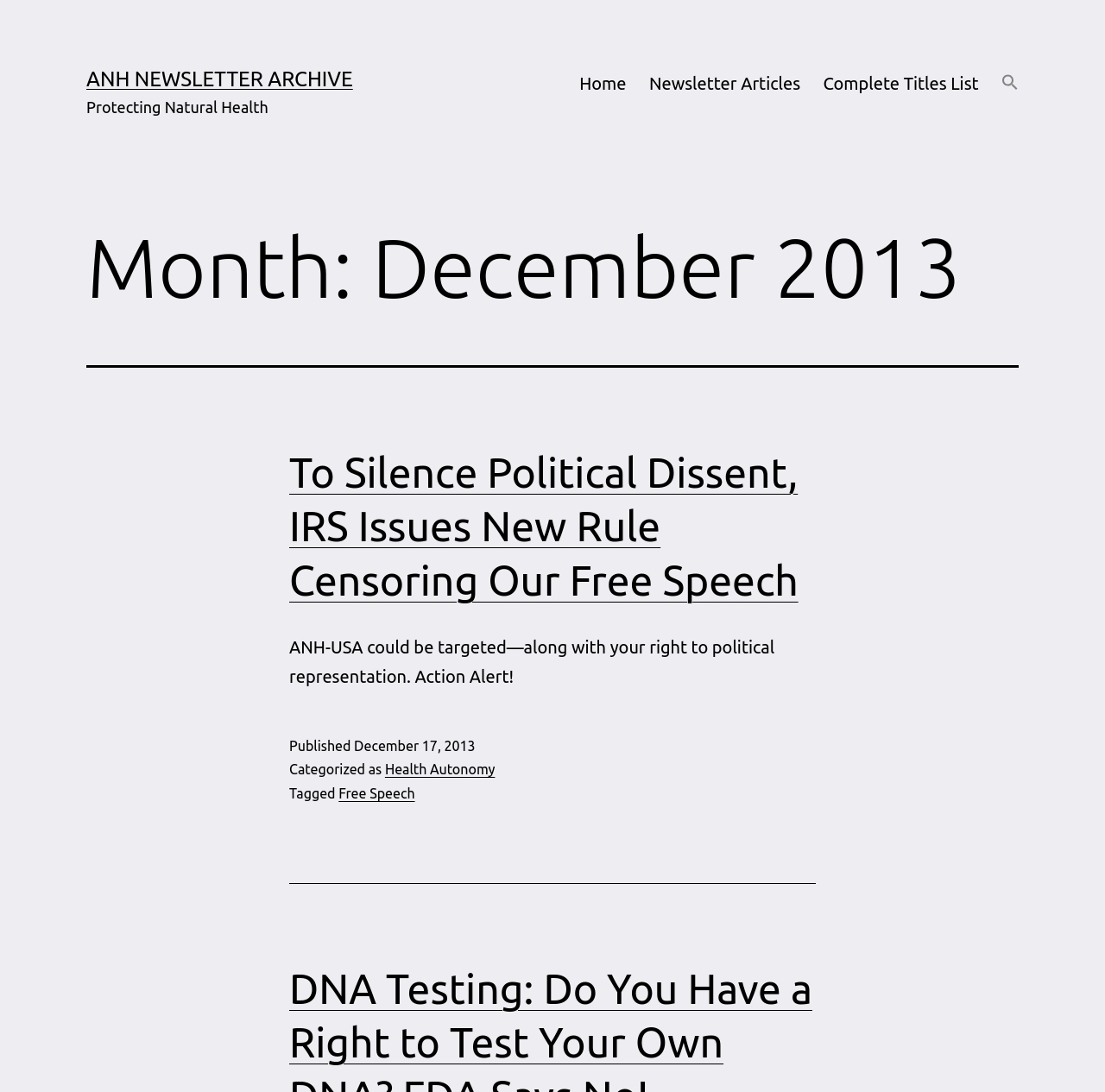How many links are in the primary menu?
Please provide a comprehensive answer based on the visual information in the image.

I counted the links in the primary menu navigation, which are 'Home', 'Newsletter Articles', 'Complete Titles List', and 'Search Icon Link', so there are 4 links in total.